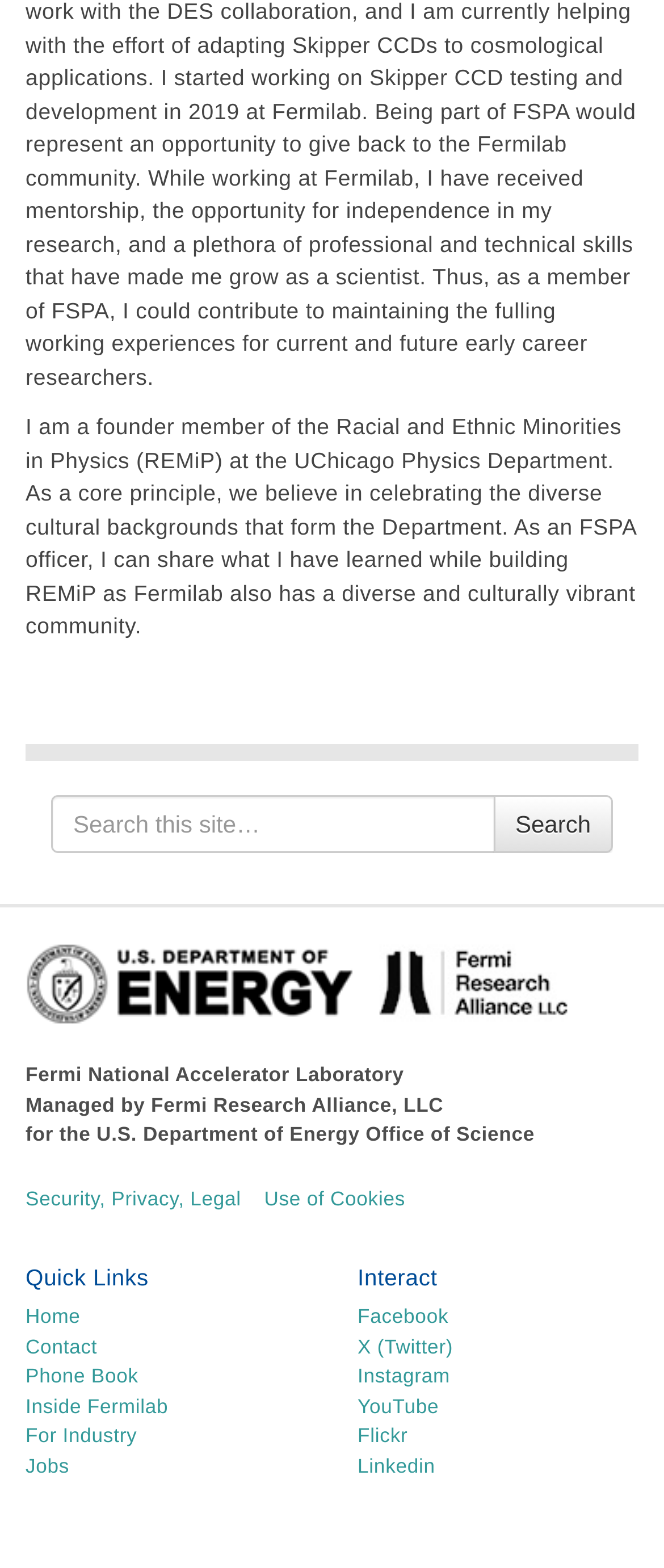What is the name of the alliance that manages the laboratory?
Provide a concise answer using a single word or phrase based on the image.

Fermi Research Alliance, LLC